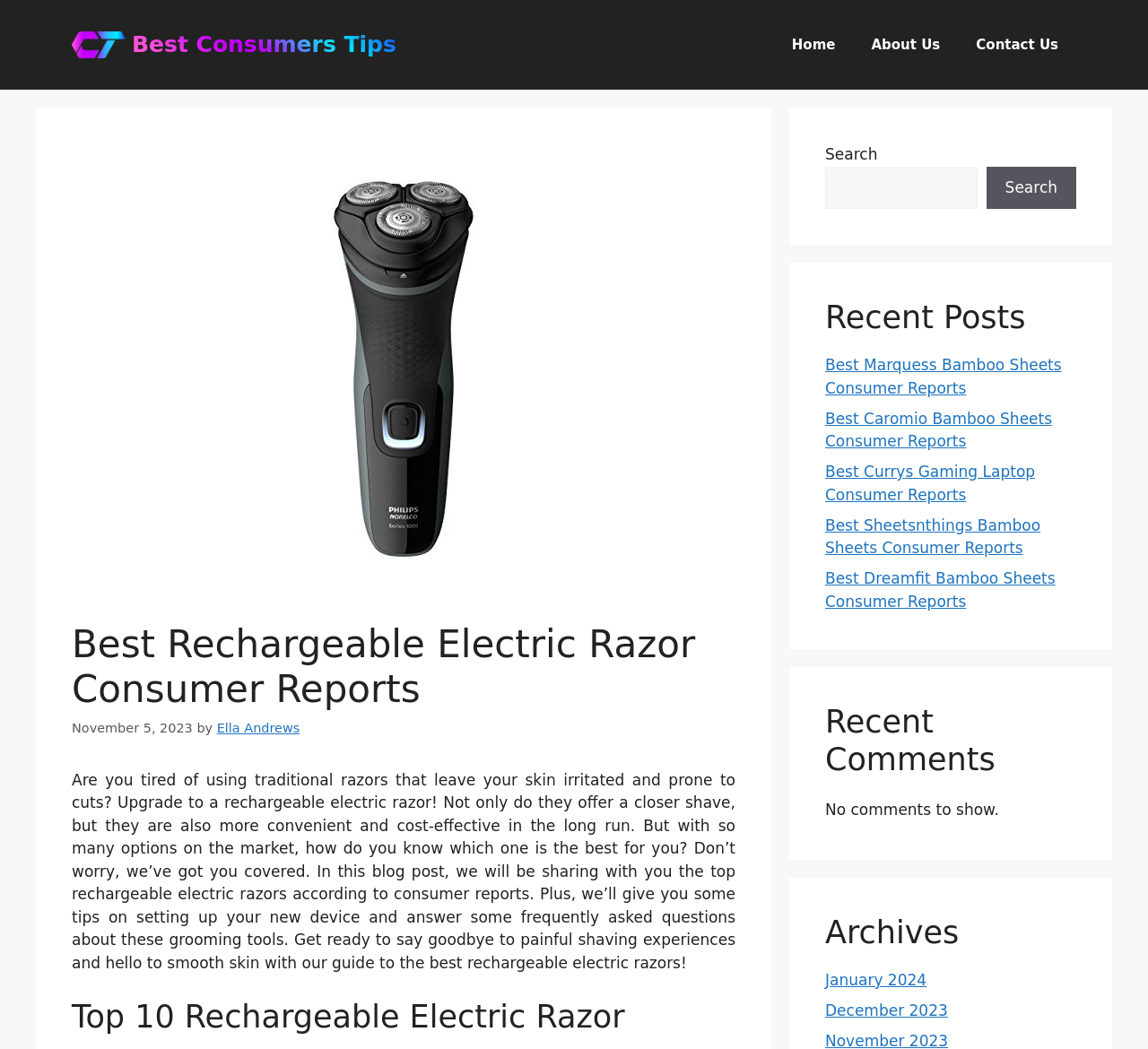What is the date of the blog post?
Answer the question in a detailed and comprehensive manner.

The date of the blog post can be found in the time element, which is located below the main heading and indicates that the post was published on November 5, 2023.